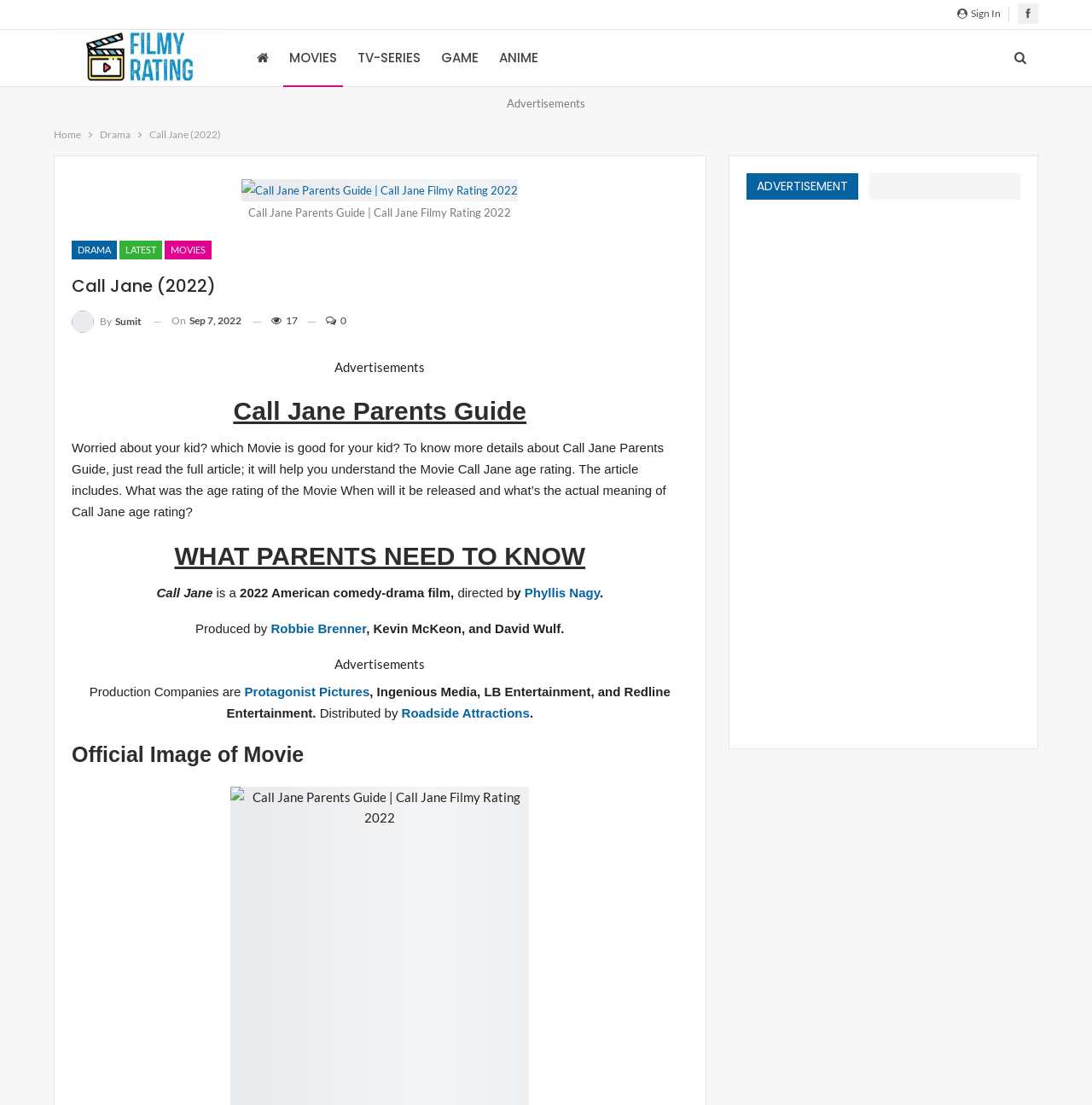Locate the bounding box coordinates of the element that should be clicked to fulfill the instruction: "Read Call Jane Parents Guide".

[0.221, 0.165, 0.474, 0.177]